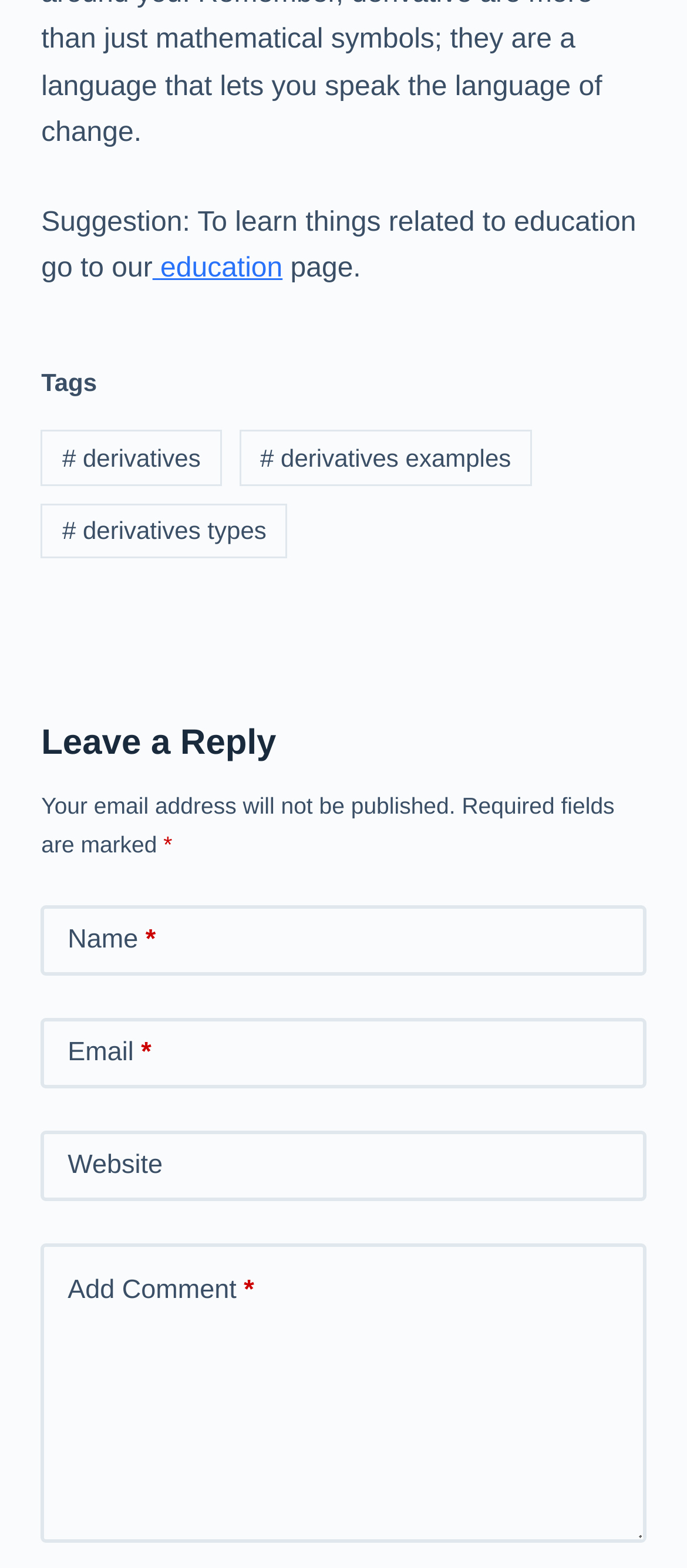From the webpage screenshot, identify the region described by parent_node: Add Comment name="comment". Provide the bounding box coordinates as (top-left x, top-left y, bottom-right x, bottom-right y), with each value being a floating point number between 0 and 1.

[0.06, 0.793, 0.94, 0.984]